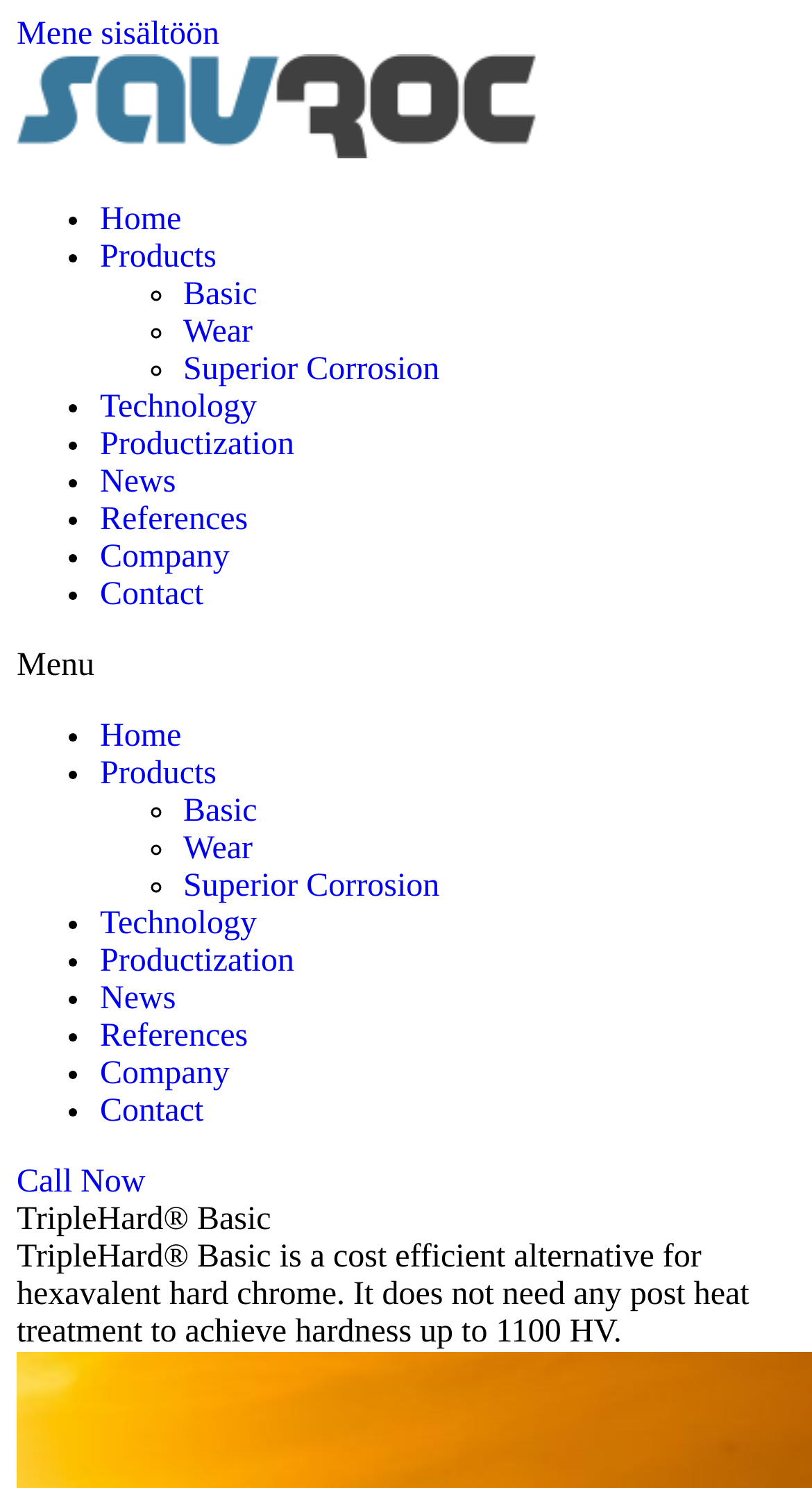What is the hardness of TripleHard Basic?
Using the image as a reference, deliver a detailed and thorough answer to the question.

The hardness of TripleHard Basic can be found in the static text element that describes the product, which states that it achieves hardness up to 1100 HV.